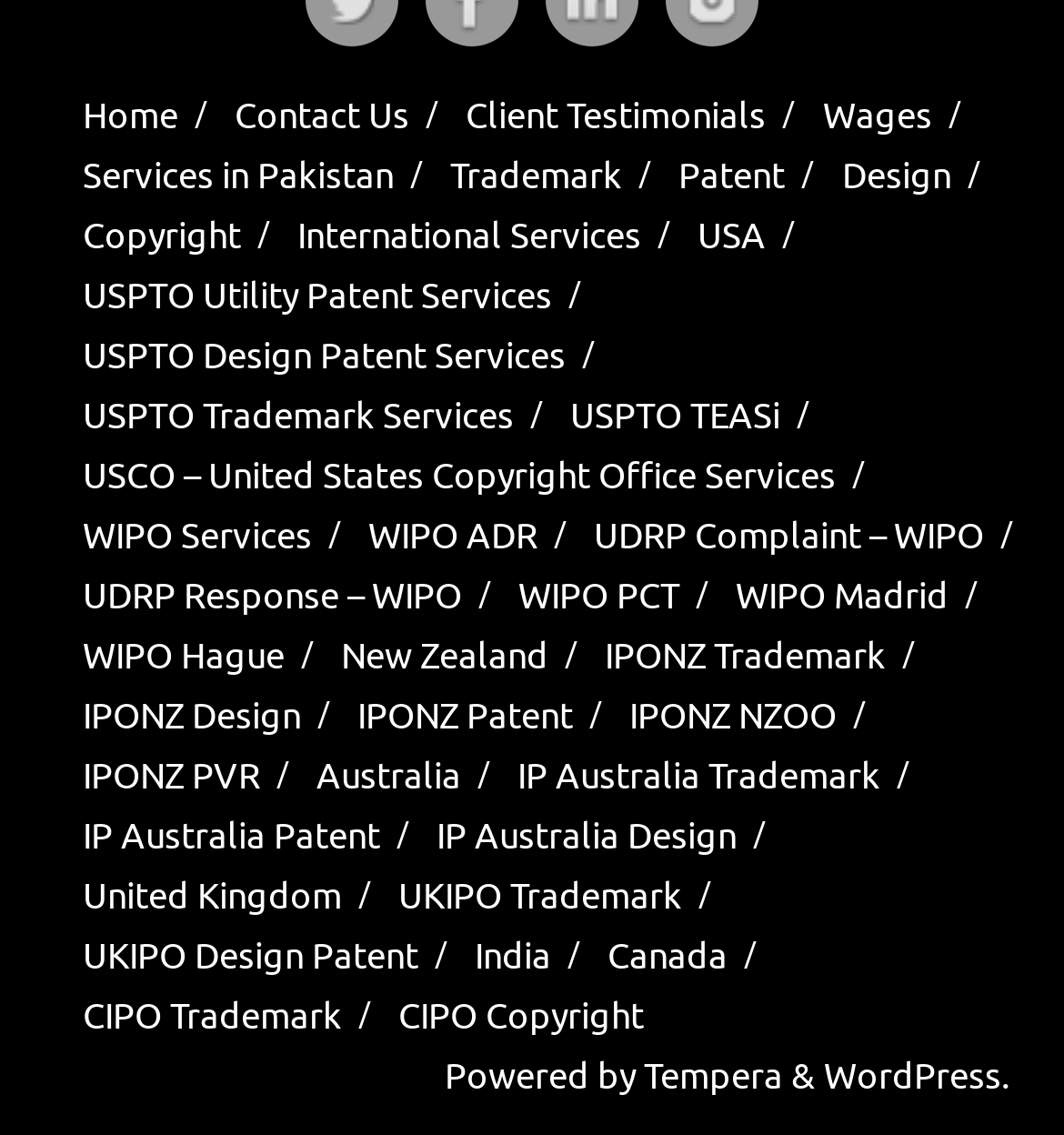What is the first link on the webpage?
Using the visual information, reply with a single word or short phrase.

Home